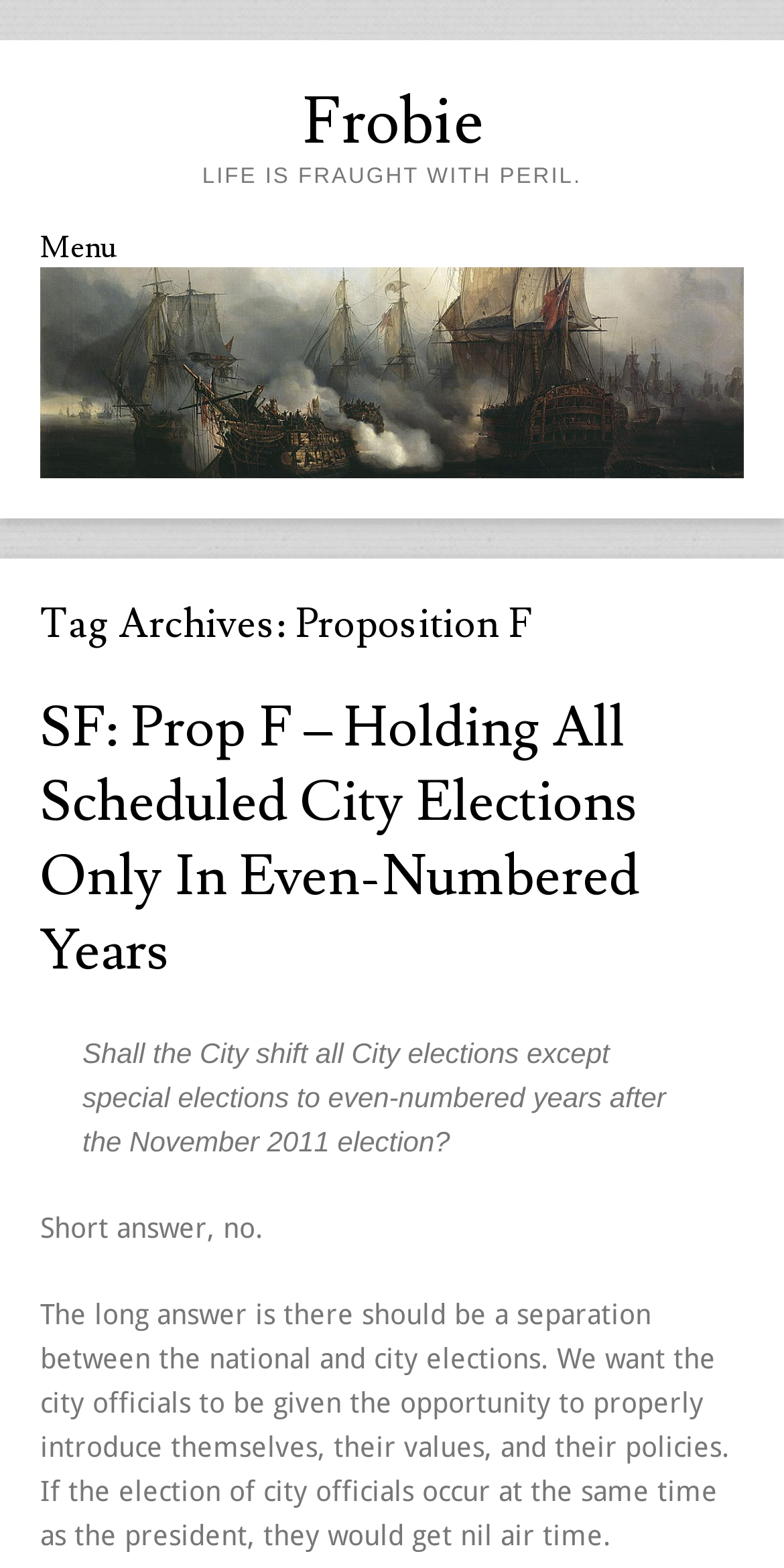What is the reason for not holding city elections at the same time as presidential elections?
Look at the screenshot and give a one-word or phrase answer.

To give city officials proper air time